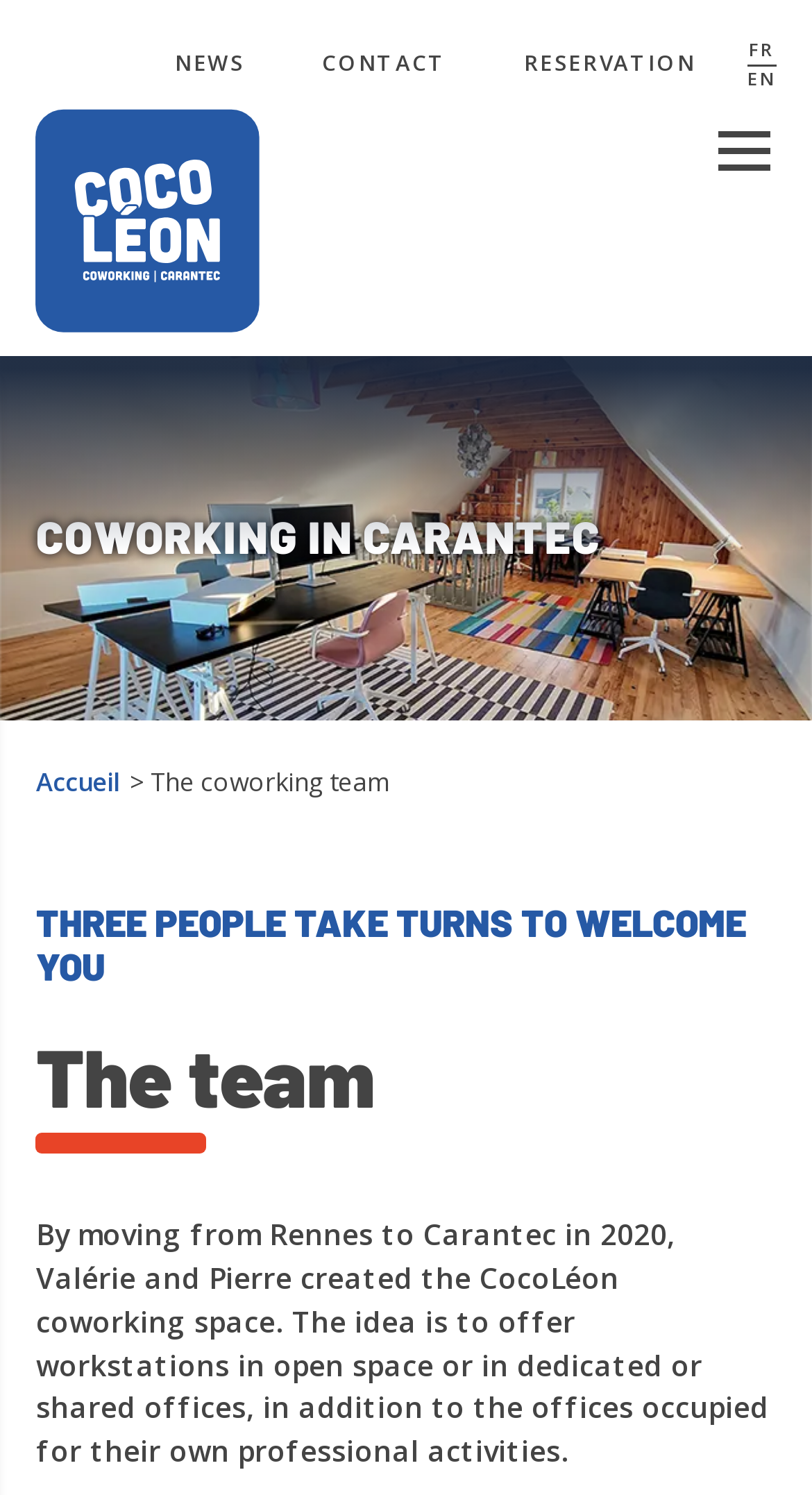How many people are part of the coworking team?
Please give a detailed and elaborate answer to the question.

I read the heading 'THREE PEOPLE TAKE TURNS TO WELCOME YOU' which implies that there are three people in the coworking team.